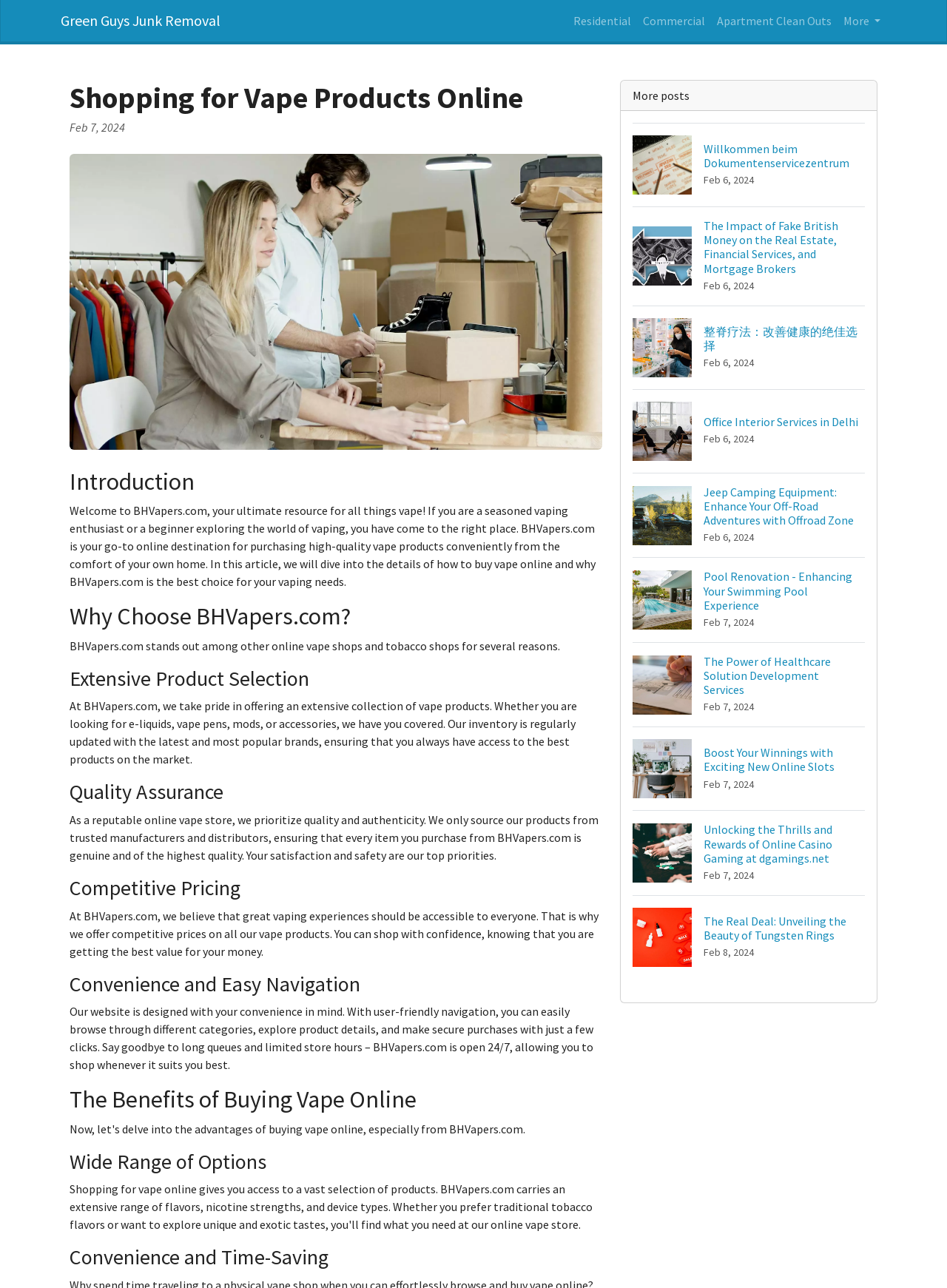From the webpage screenshot, identify the region described by Apartment Clean Outs. Provide the bounding box coordinates as (top-left x, top-left y, bottom-right x, bottom-right y), with each value being a floating point number between 0 and 1.

[0.751, 0.005, 0.884, 0.028]